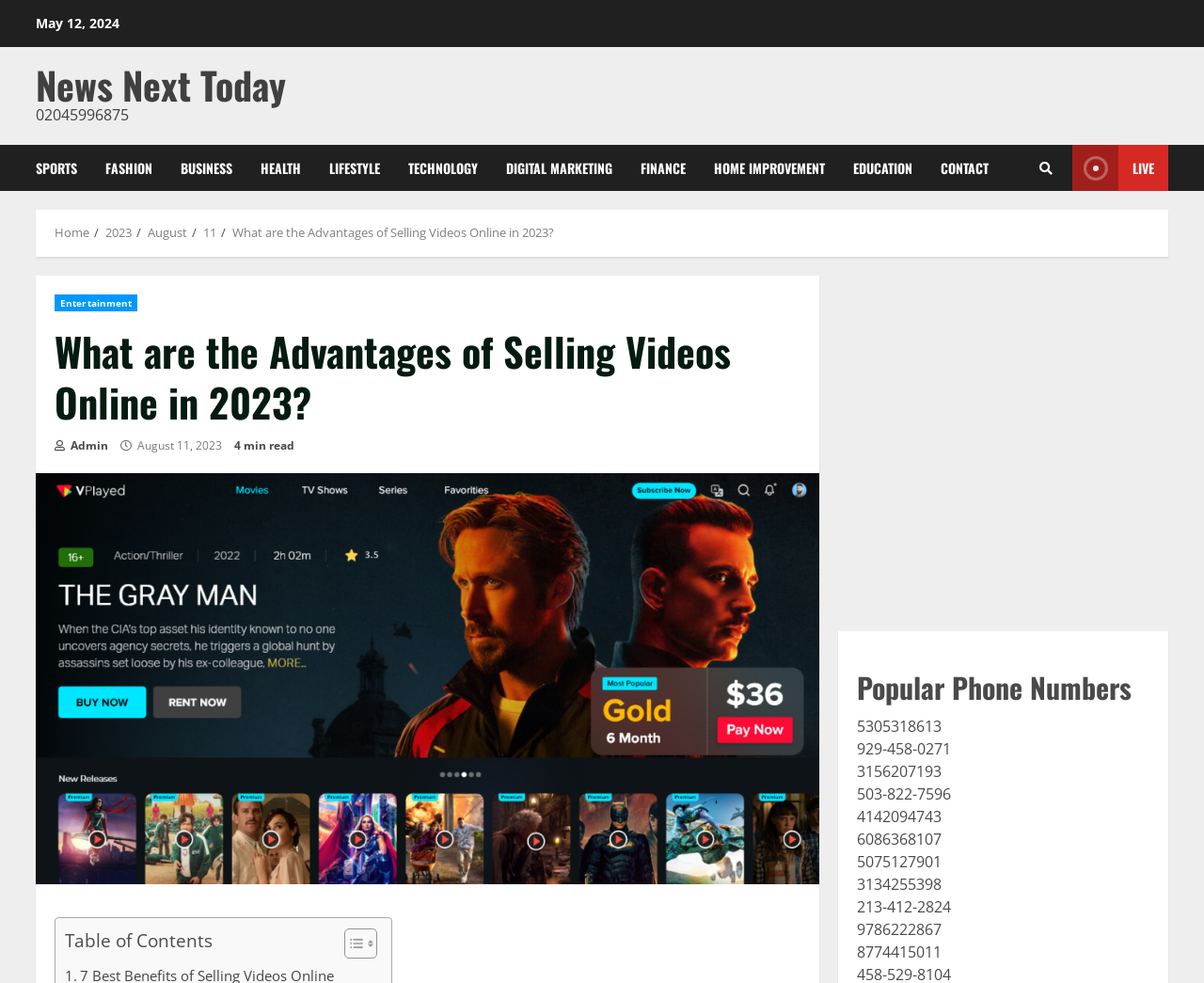Please analyze the image and give a detailed answer to the question:
What is the estimated reading time of the article?

The estimated reading time of the article can be found near the top of the webpage, where it says '4 min read'. This indicates that the article is expected to take around 4 minutes to read.